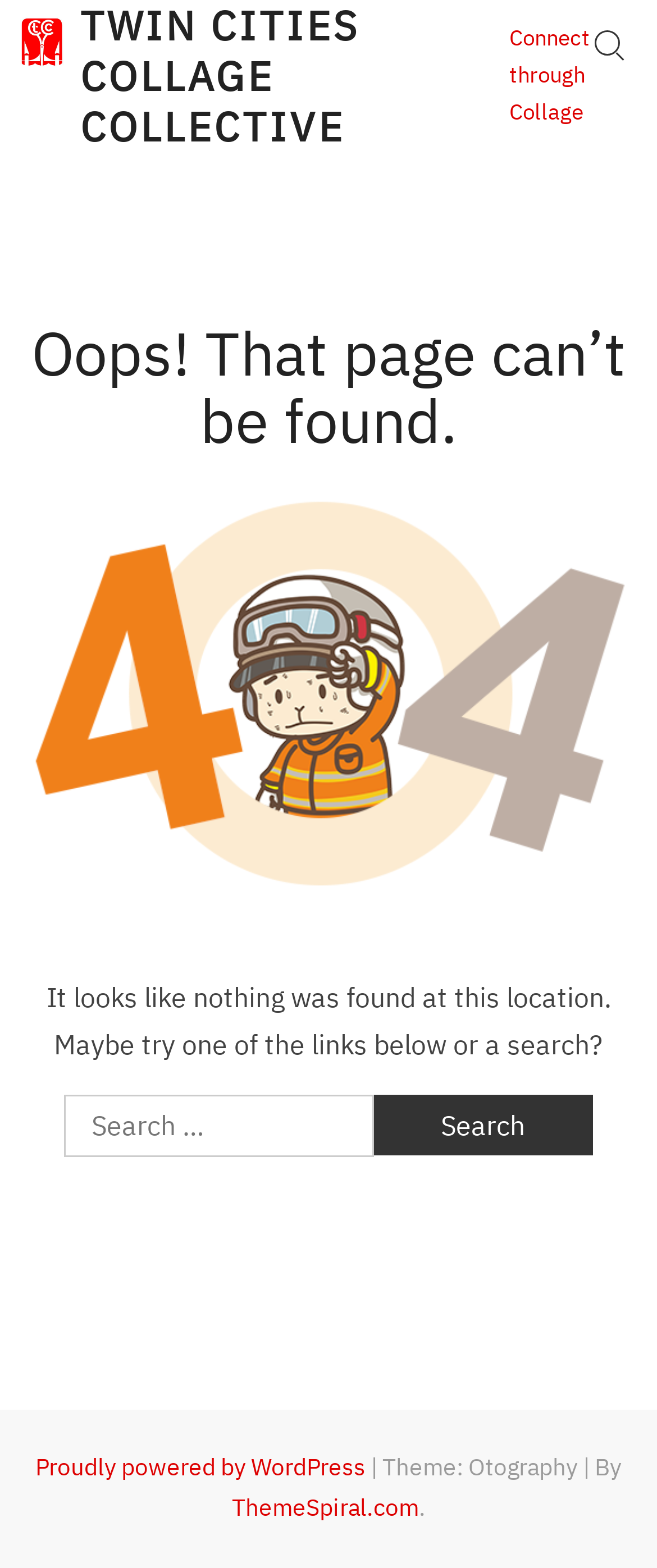What is the name of the collective?
Respond with a short answer, either a single word or a phrase, based on the image.

Twin Cities Collage Collective